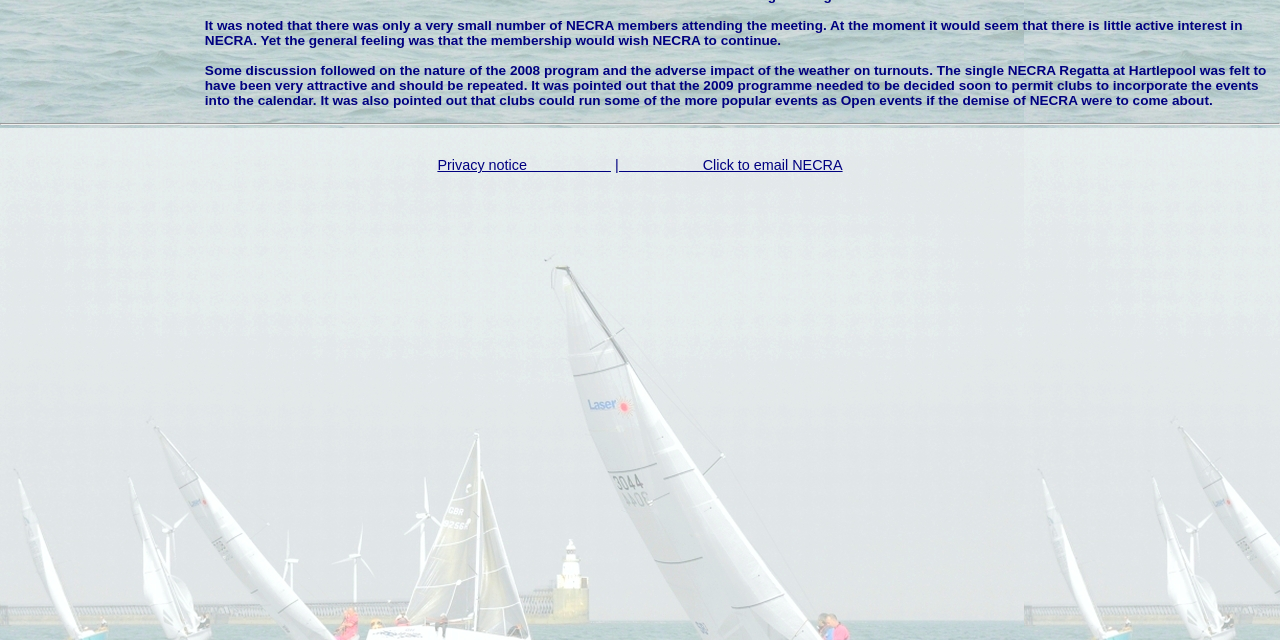Based on the provided description, "| Click to email NECRA", find the bounding box of the corresponding UI element in the screenshot.

[0.48, 0.245, 0.658, 0.27]